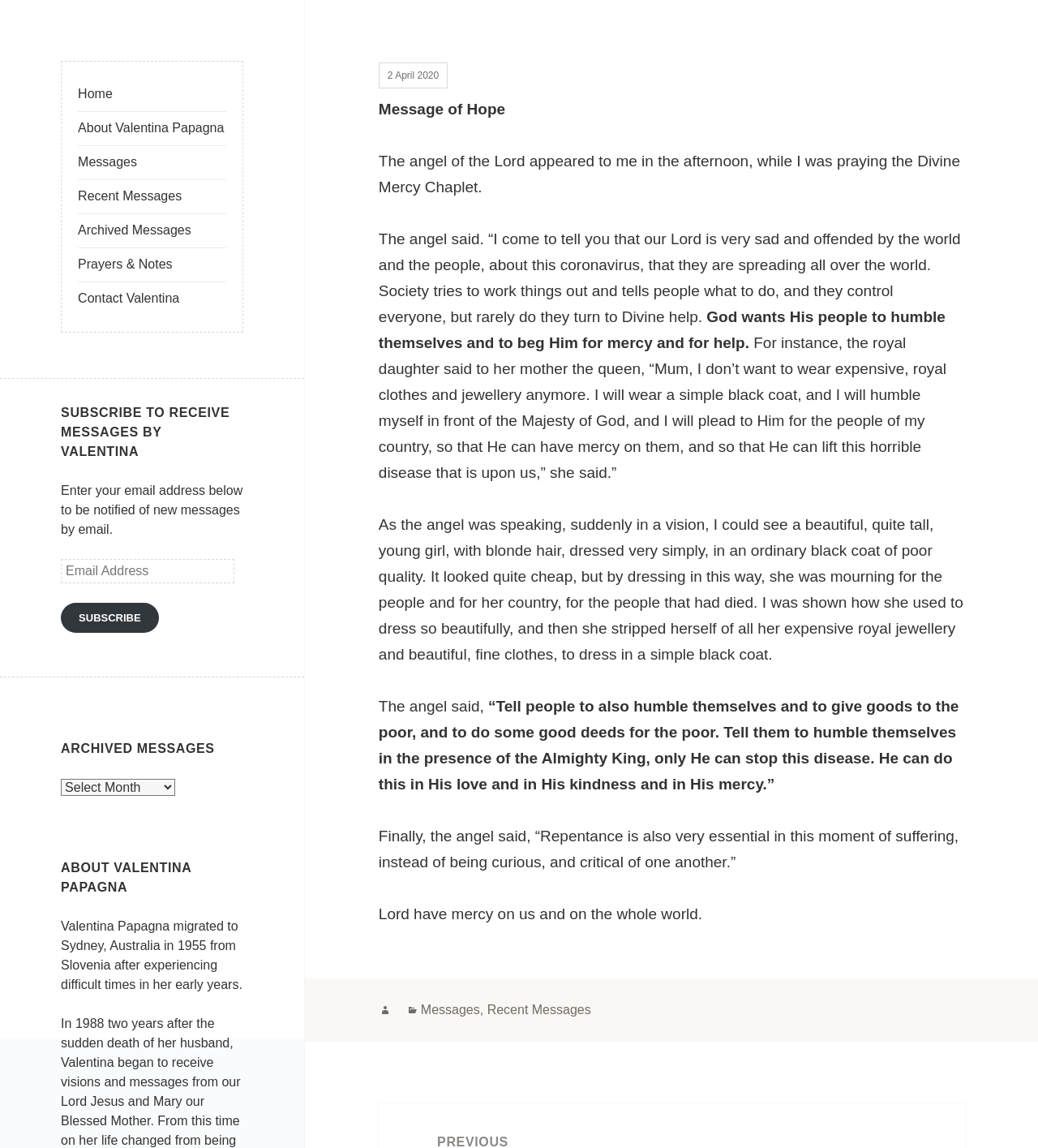Please provide the bounding box coordinates for the element that needs to be clicked to perform the instruction: "Select an archived message". The coordinates must consist of four float numbers between 0 and 1, formatted as [left, top, right, bottom].

[0.059, 0.678, 0.169, 0.693]